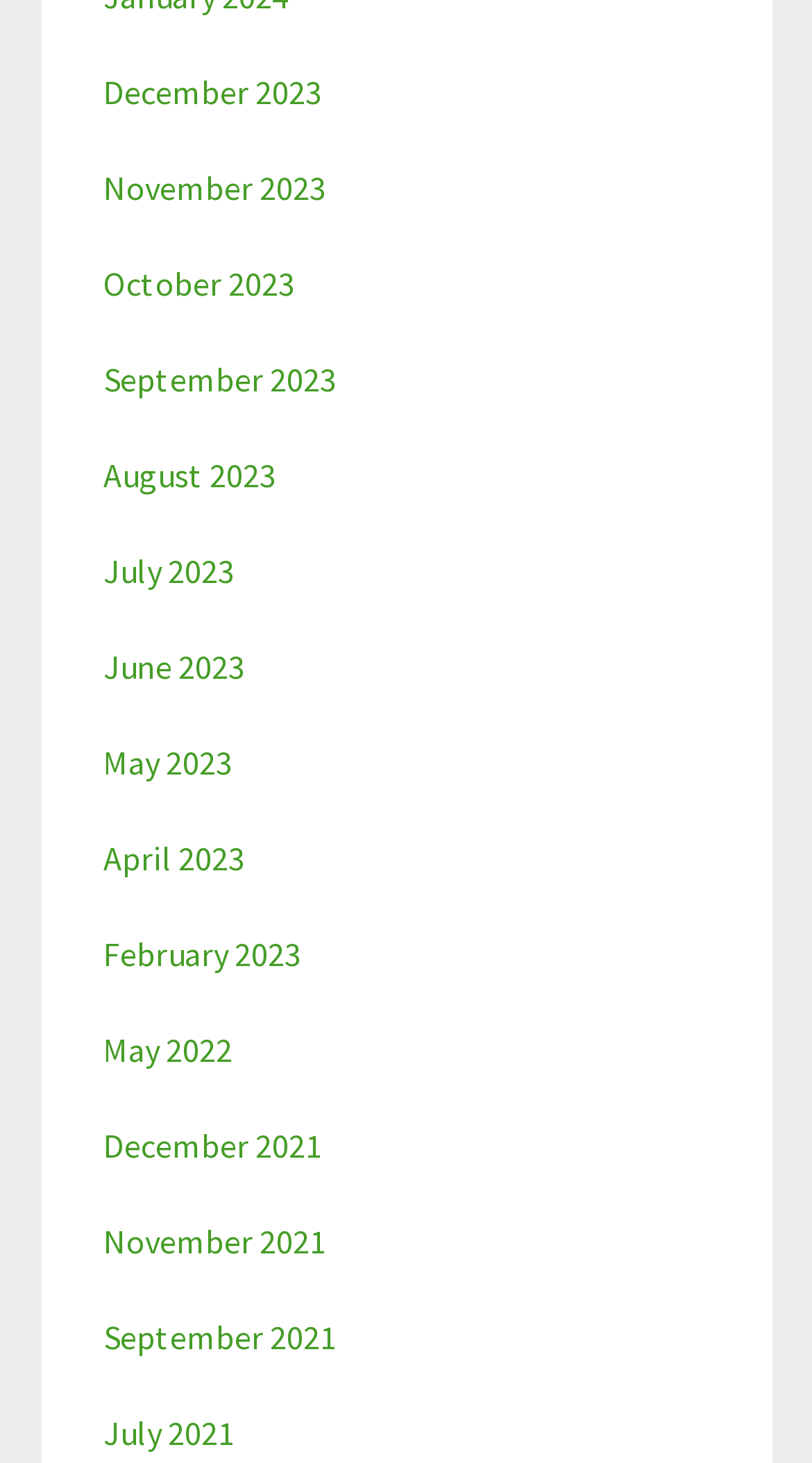Given the element description: "February 2023", predict the bounding box coordinates of the UI element it refers to, using four float numbers between 0 and 1, i.e., [left, top, right, bottom].

[0.127, 0.637, 0.371, 0.665]